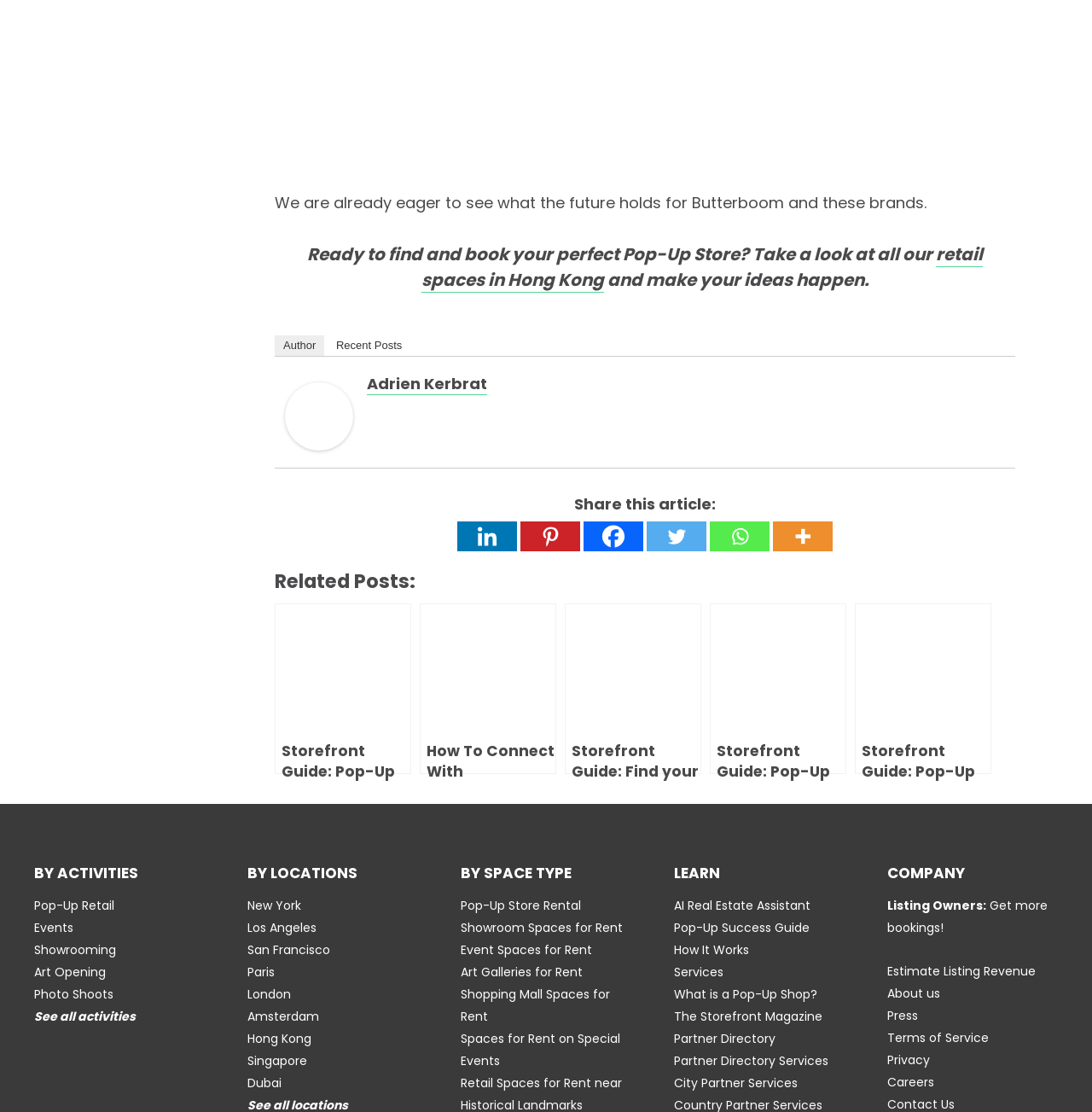What is the author of the article? Refer to the image and provide a one-word or short phrase answer.

Adrien Kerbrat